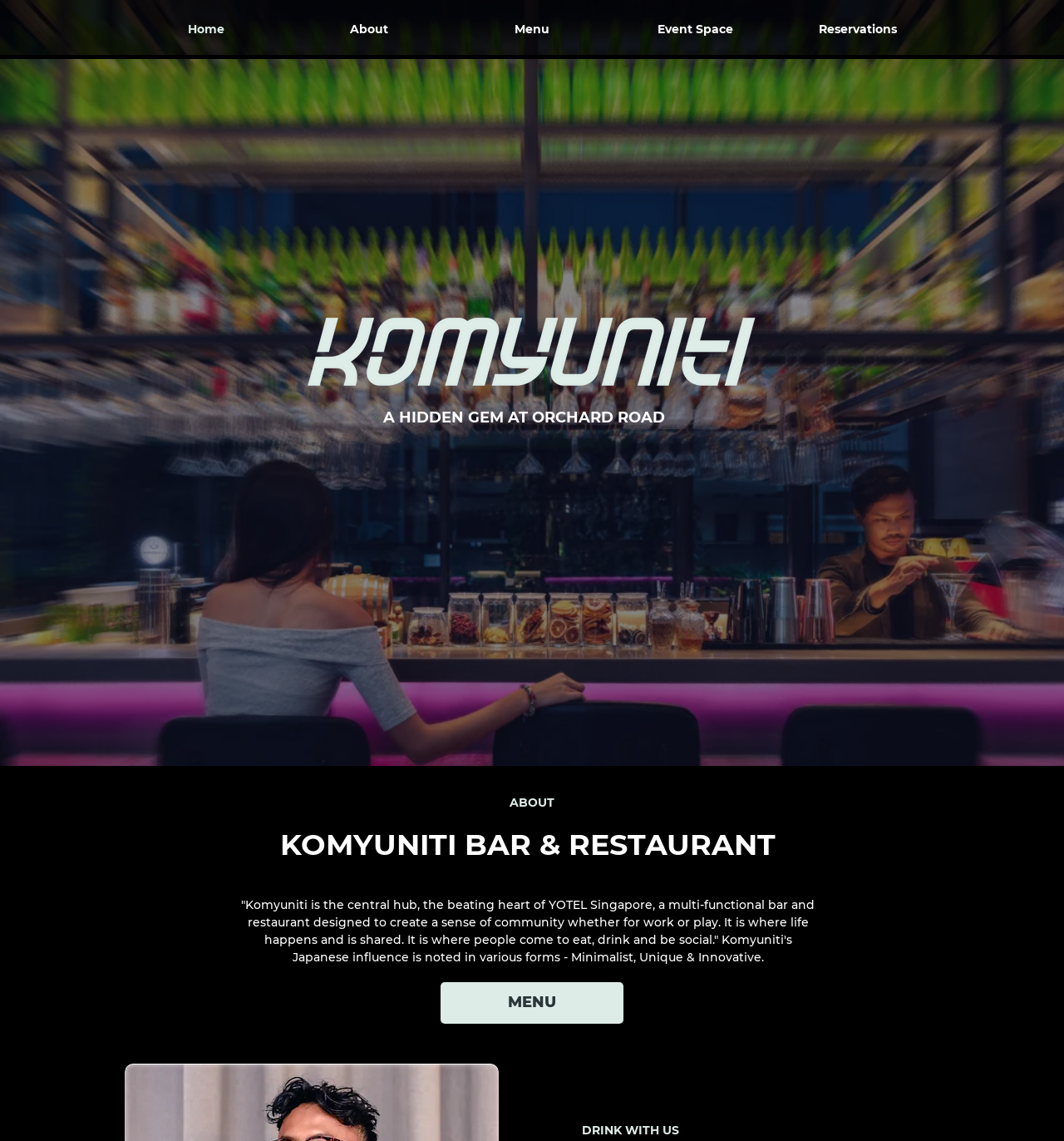What is the location of Komyuniti?
Using the details from the image, give an elaborate explanation to answer the question.

I found the answer by reading the heading 'A HIDDEN GEM AT ORCHARD ROAD' which suggests that Komyuniti is located at Orchard Road.